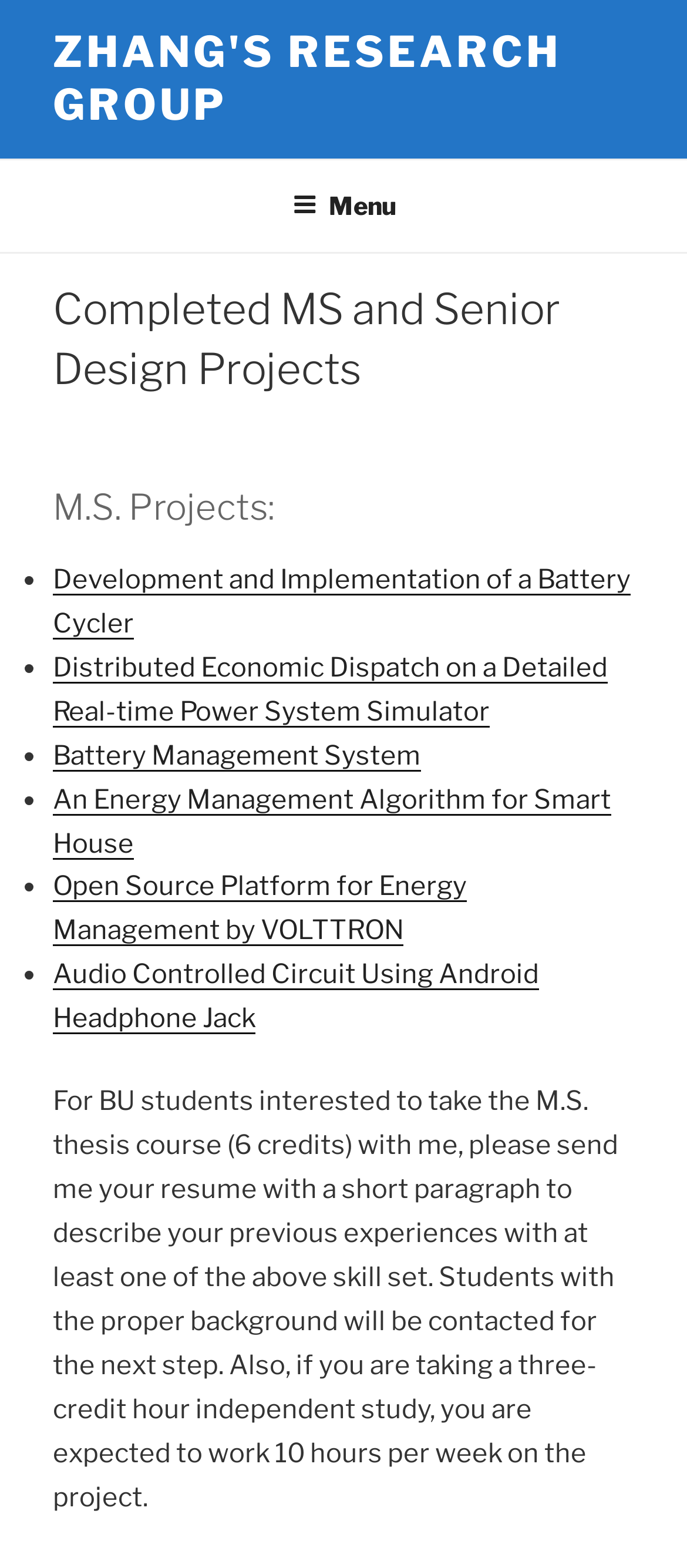Pinpoint the bounding box coordinates of the area that must be clicked to complete this instruction: "View the 'Development and Implementation of a Battery Cycler' project".

[0.077, 0.36, 0.918, 0.408]